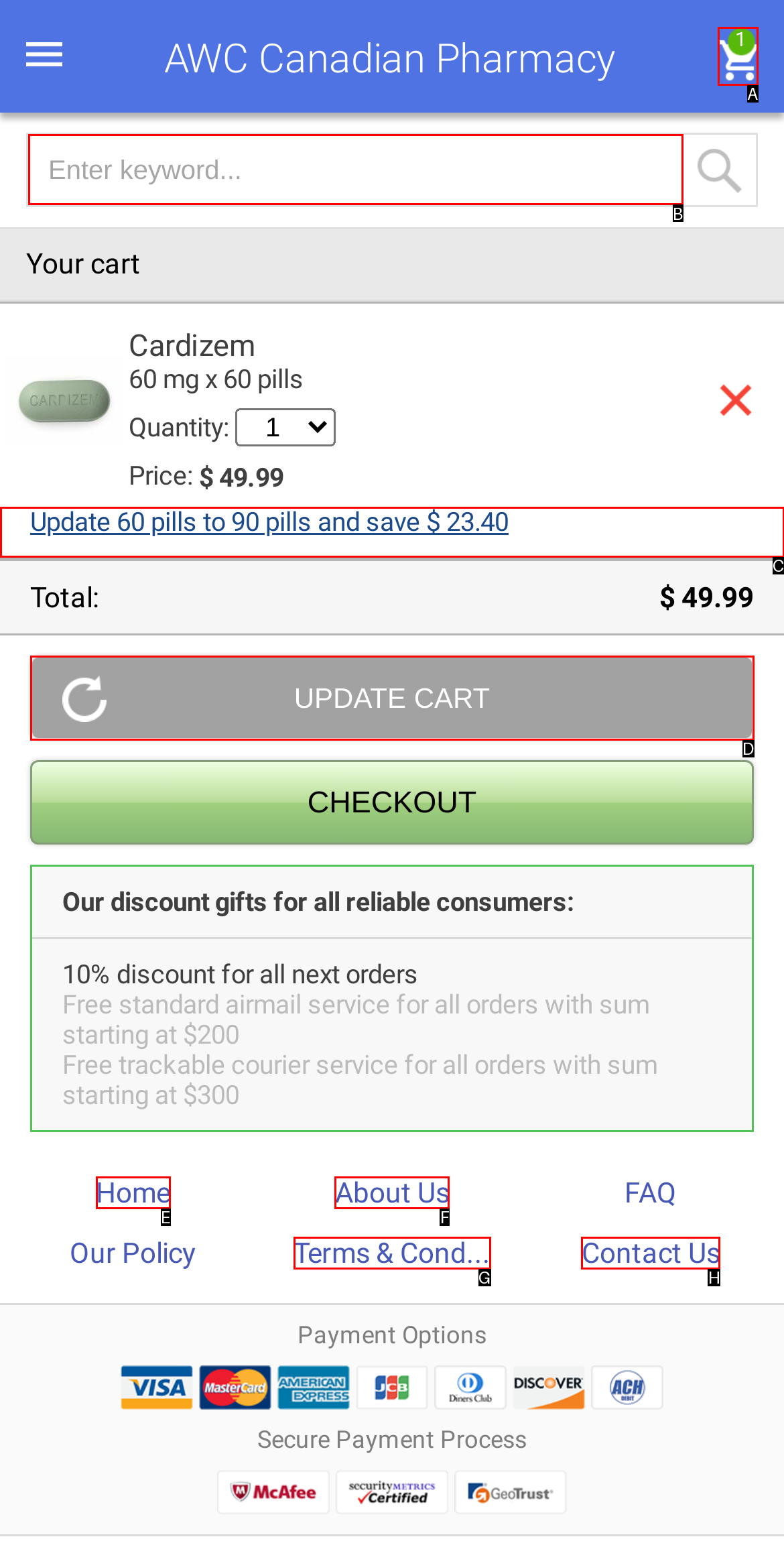Determine the letter of the element you should click to carry out the task: Search for a product
Answer with the letter from the given choices.

B